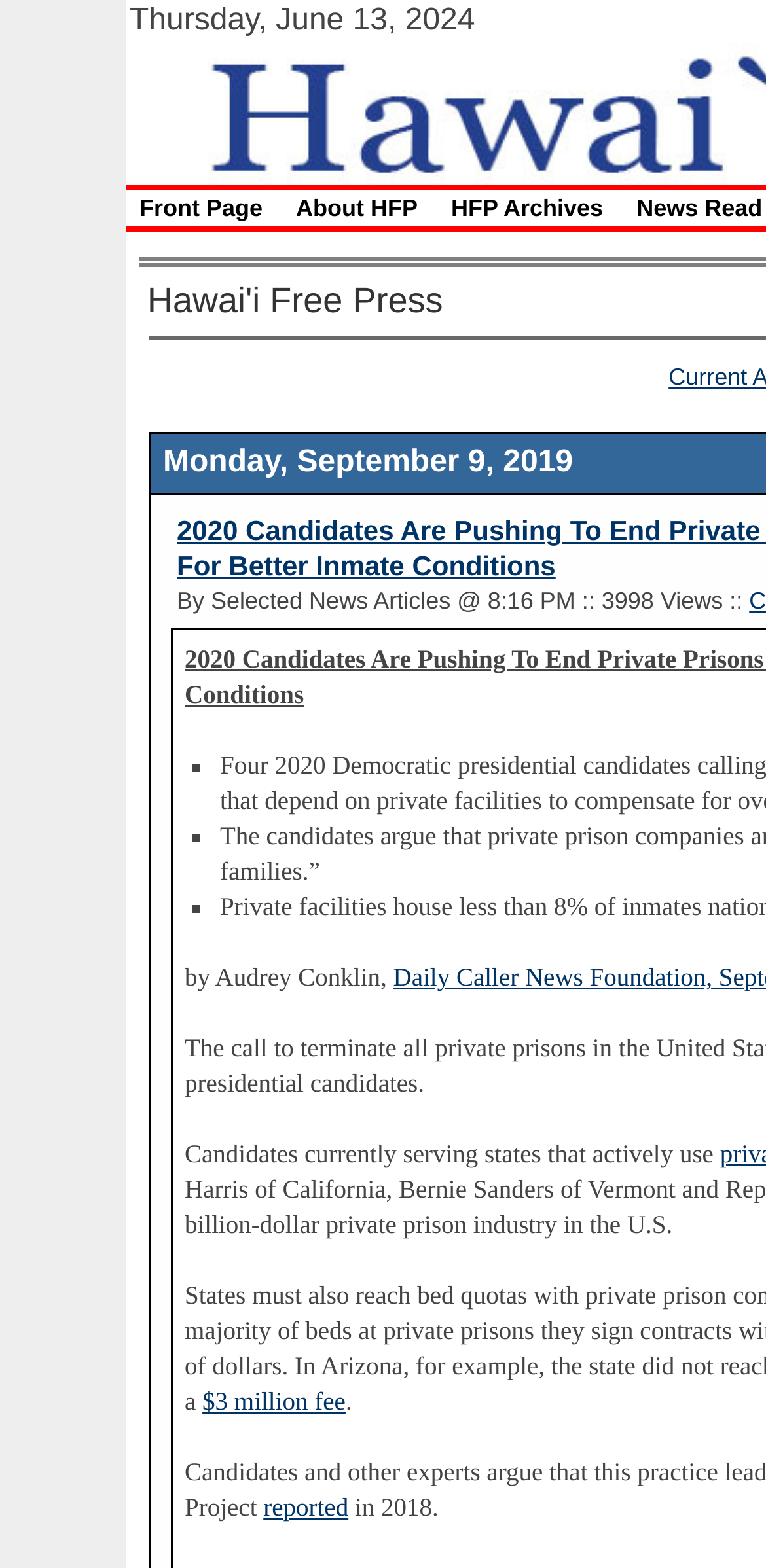What year is mentioned in the article?
From the details in the image, answer the question comprehensively.

I found a sentence in the article that mentions '2018', which is likely a relevant year for the topic of private prisons and candidates.